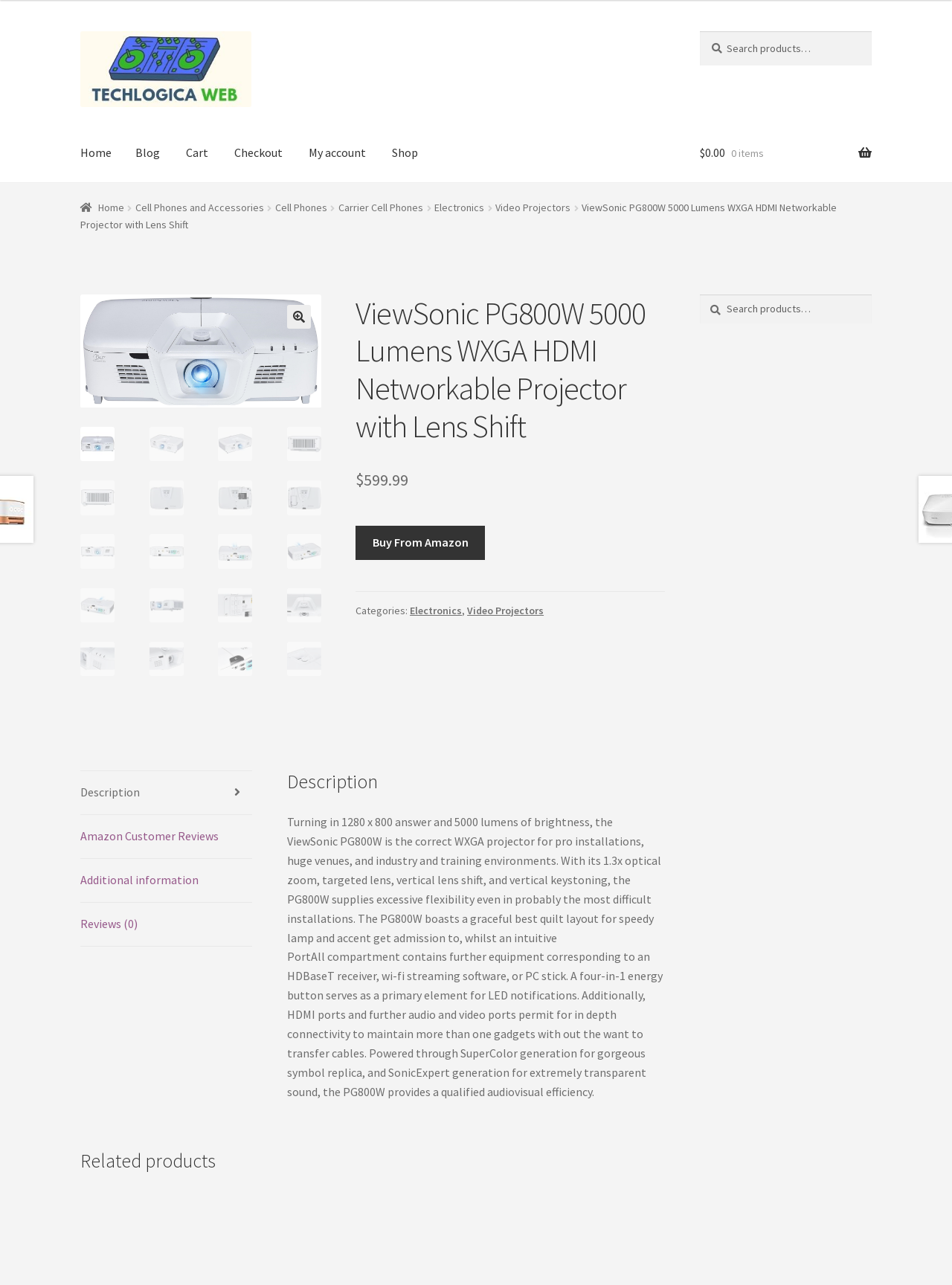Determine the bounding box for the described UI element: "Buy From Amazon".

[0.374, 0.409, 0.51, 0.436]